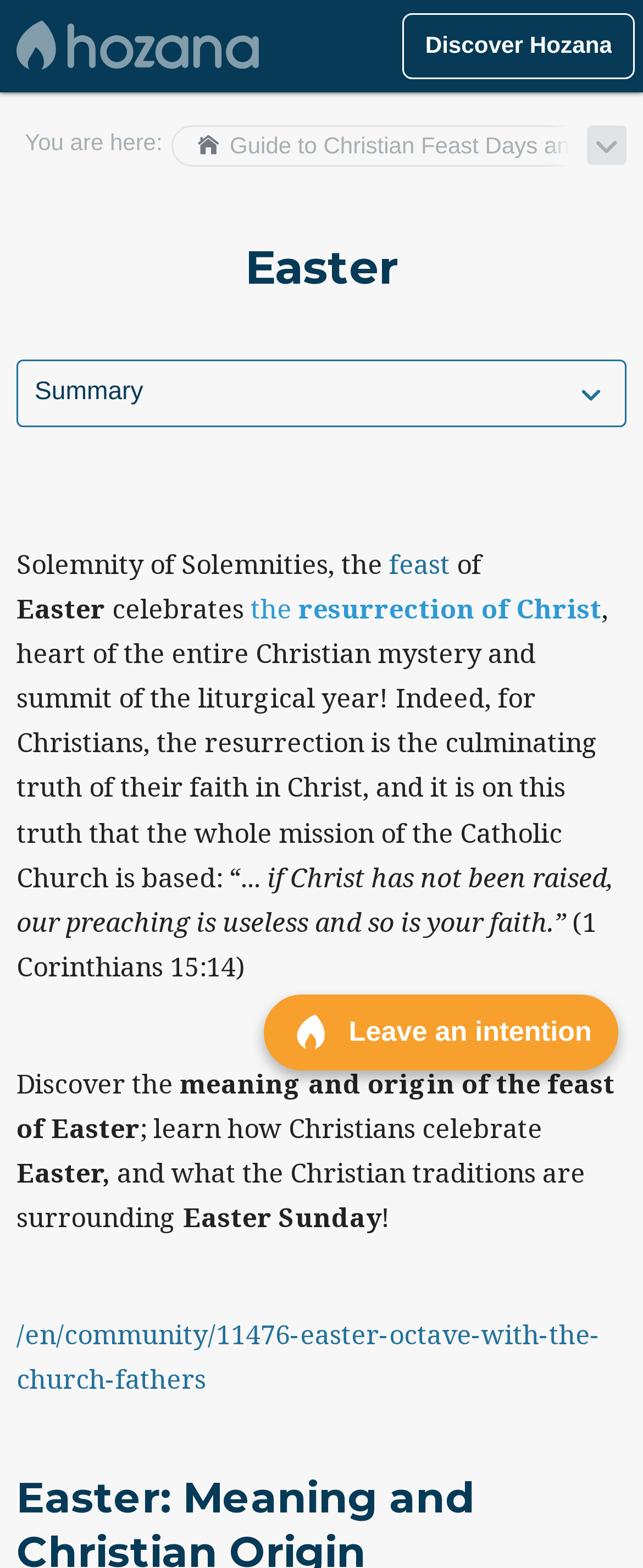What can you do on this webpage?
From the image, provide a succinct answer in one word or a short phrase.

Discover Easter meaning